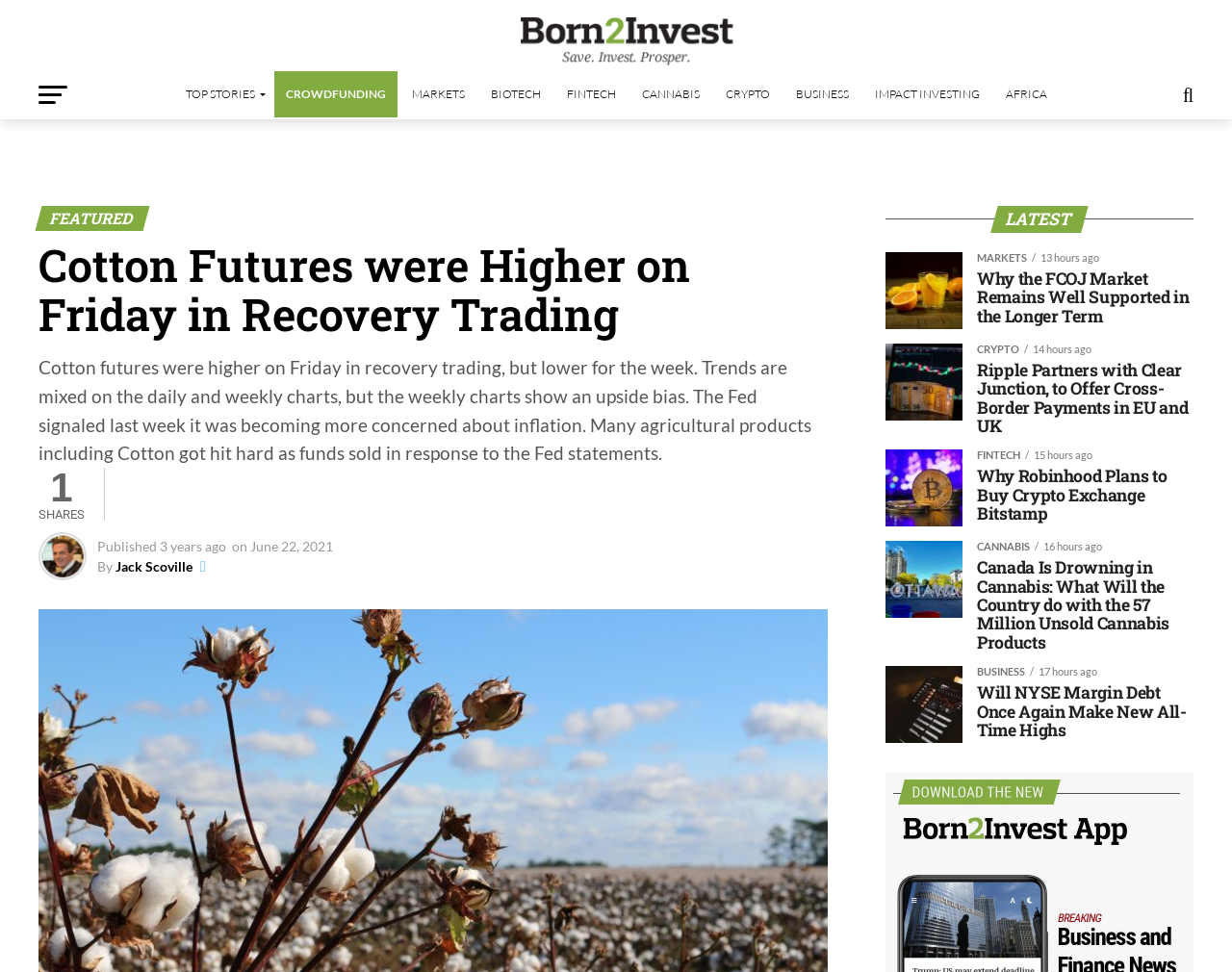Reply to the question below using a single word or brief phrase:
Who is the author of the featured article?

Jack Scoville